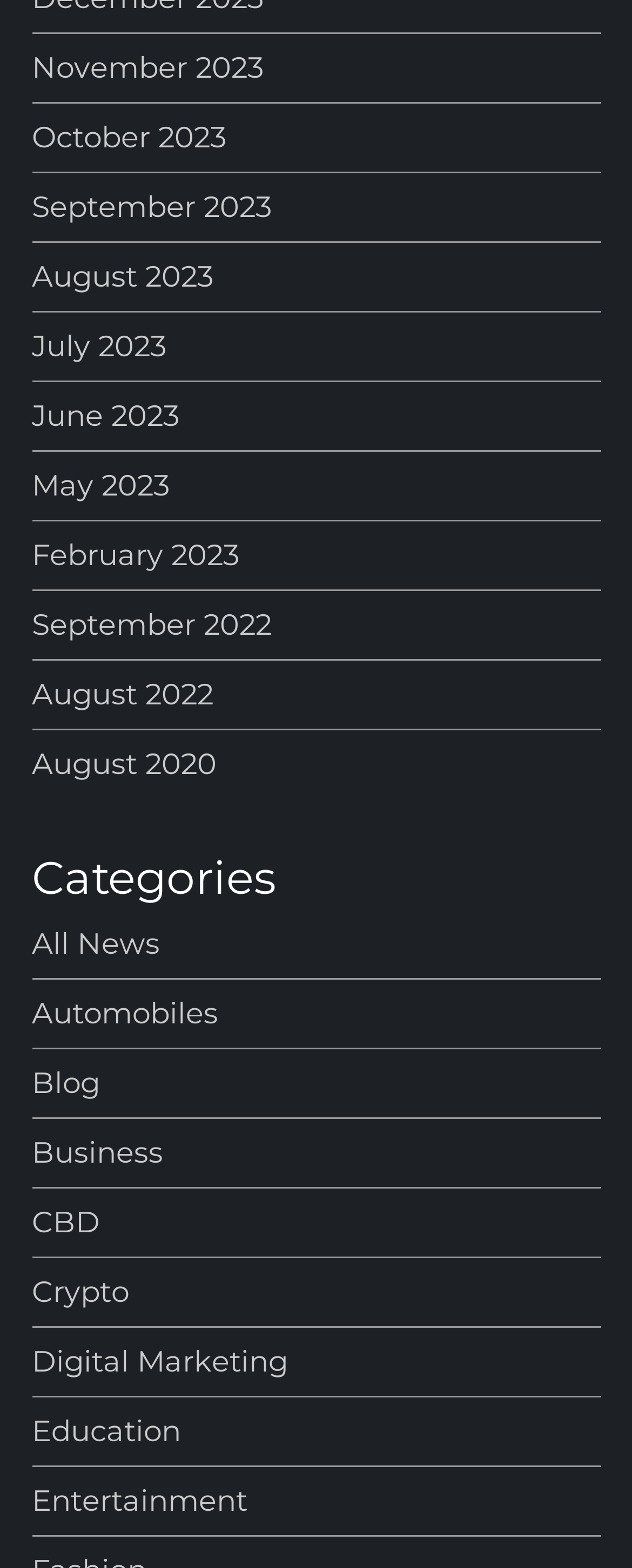Please identify the coordinates of the bounding box that should be clicked to fulfill this instruction: "Read the latest blog posts".

[0.05, 0.677, 0.158, 0.706]